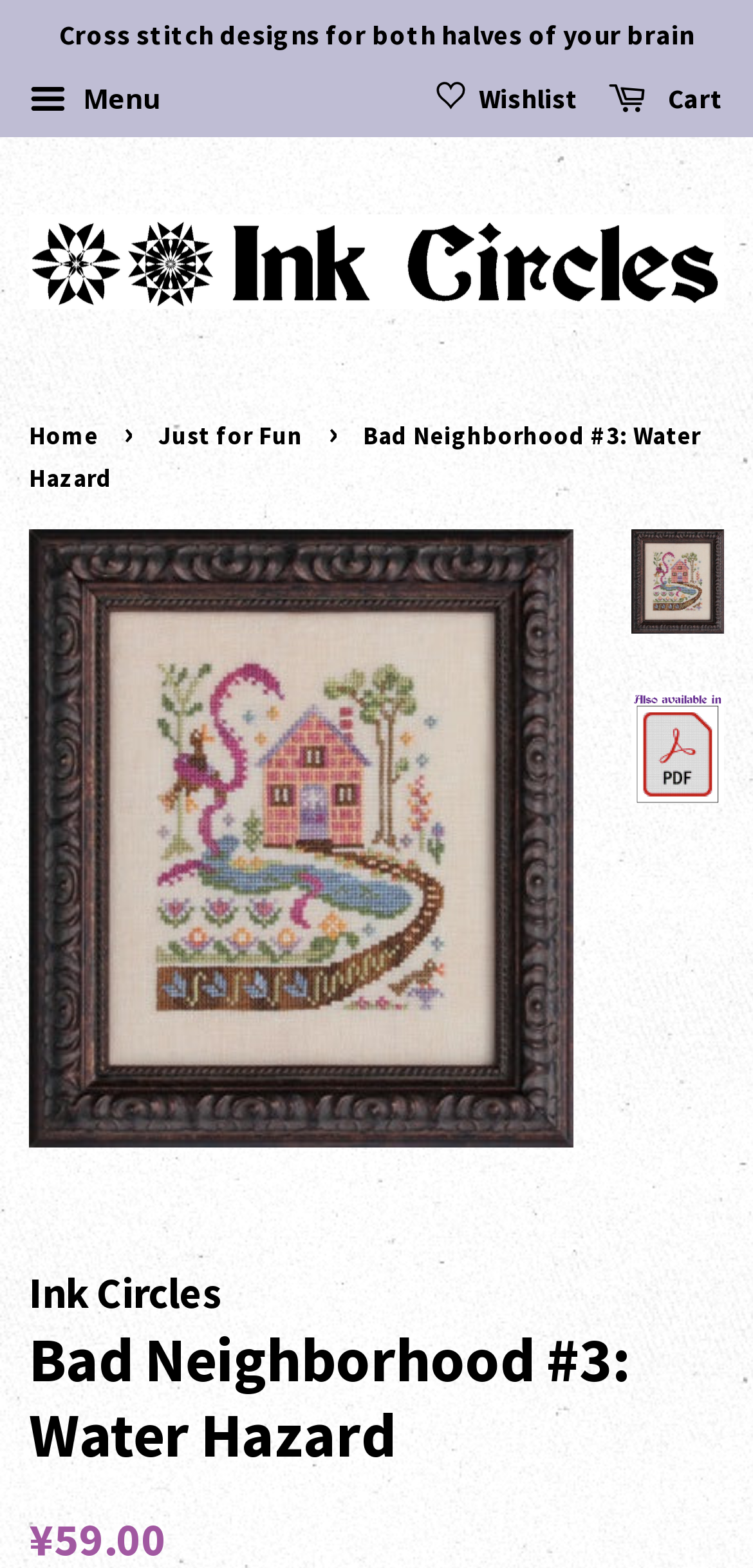What is the price of the product?
Using the image, provide a detailed and thorough answer to the question.

I can find the price of the product by looking at the StaticText element at the bottom of the webpage, which displays the price '¥59.00'.